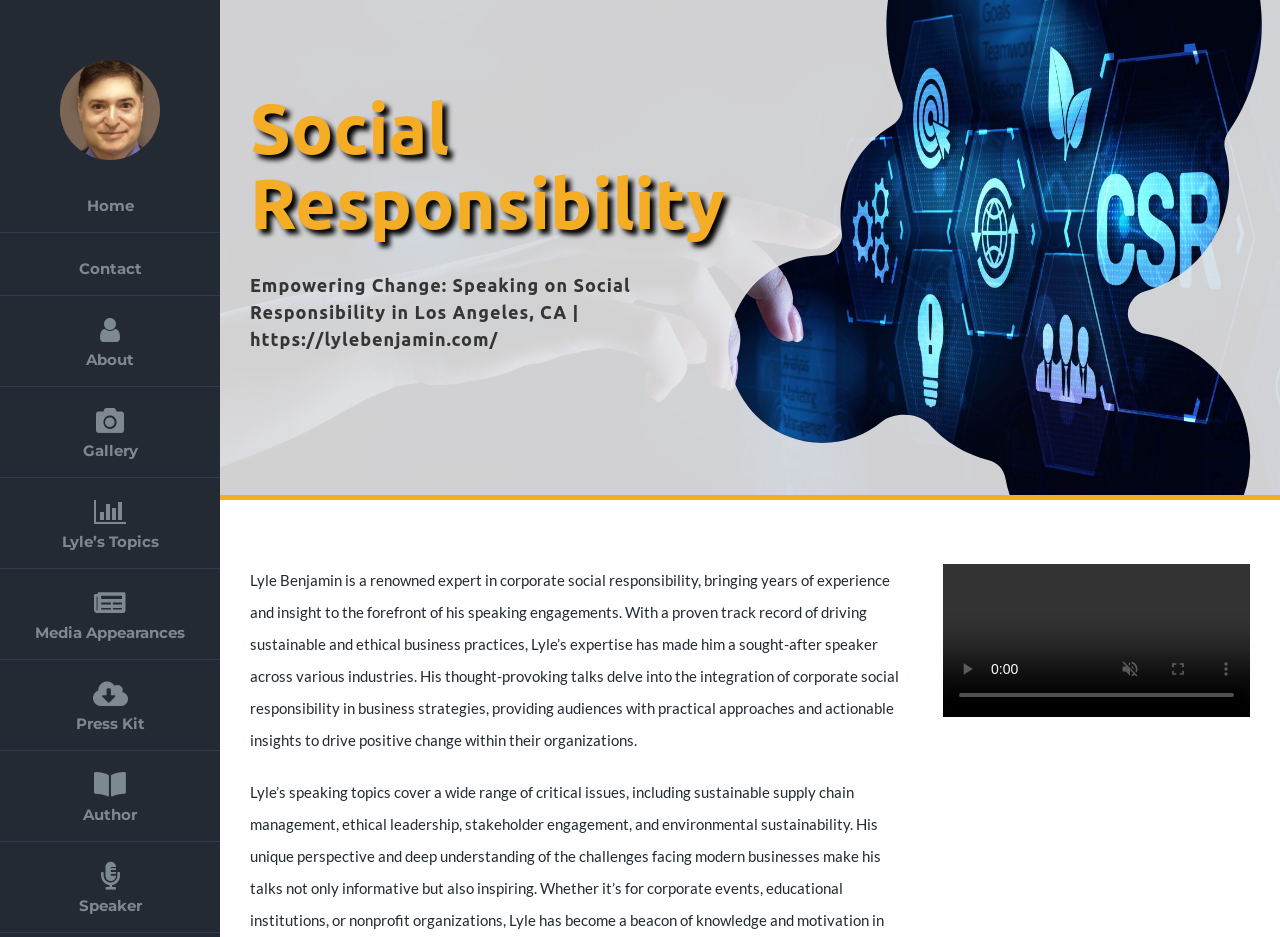Can you specify the bounding box coordinates for the region that should be clicked to fulfill this instruction: "Click the Home link".

[0.0, 0.181, 0.172, 0.249]